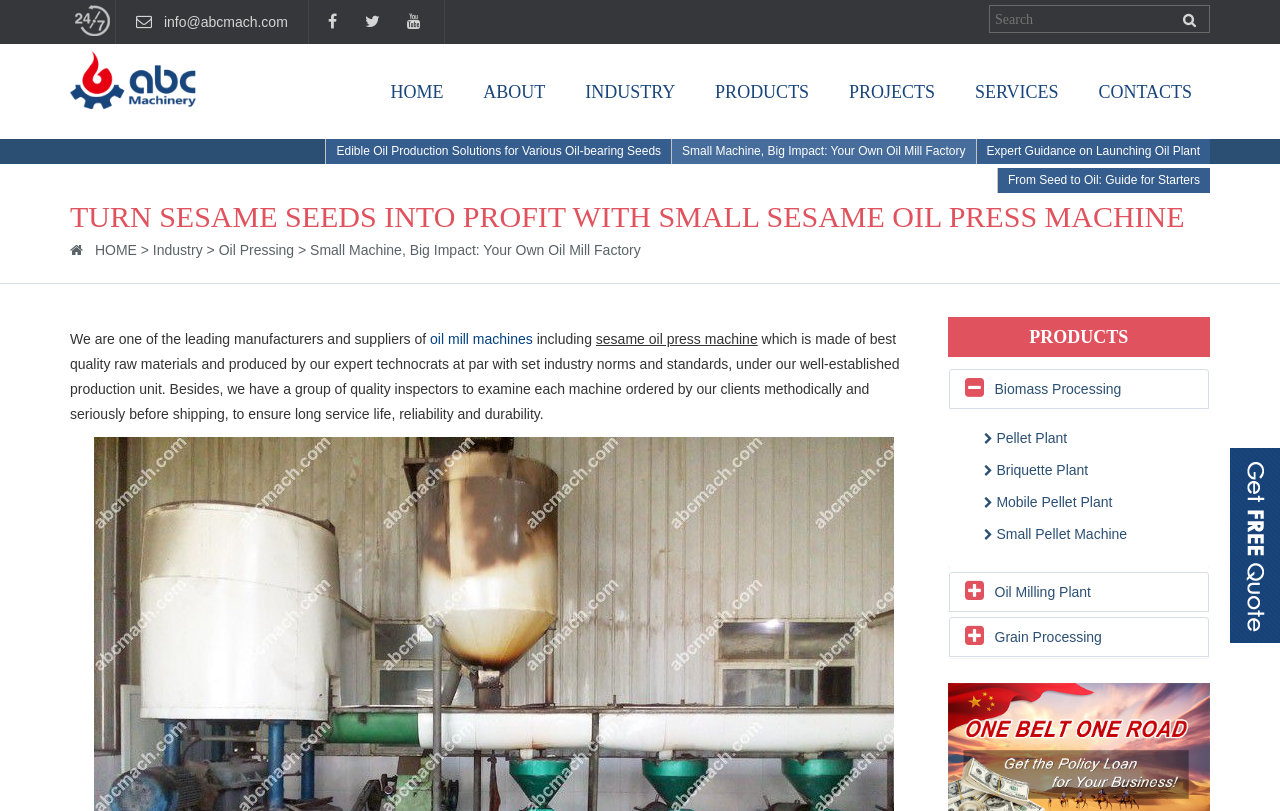Please locate the bounding box coordinates of the element that should be clicked to complete the given instruction: "Learn about edible oil production solutions".

[0.254, 0.171, 0.524, 0.202]